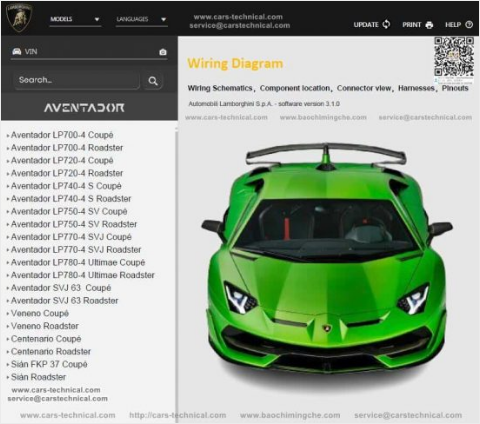What is the header above the image?
Answer the question with a detailed explanation, including all necessary information.

The header positioned above the image is labeled as 'Wiring Diagram', indicating that this section pertains to detailed technical information for various Lamborghini Aventador models.